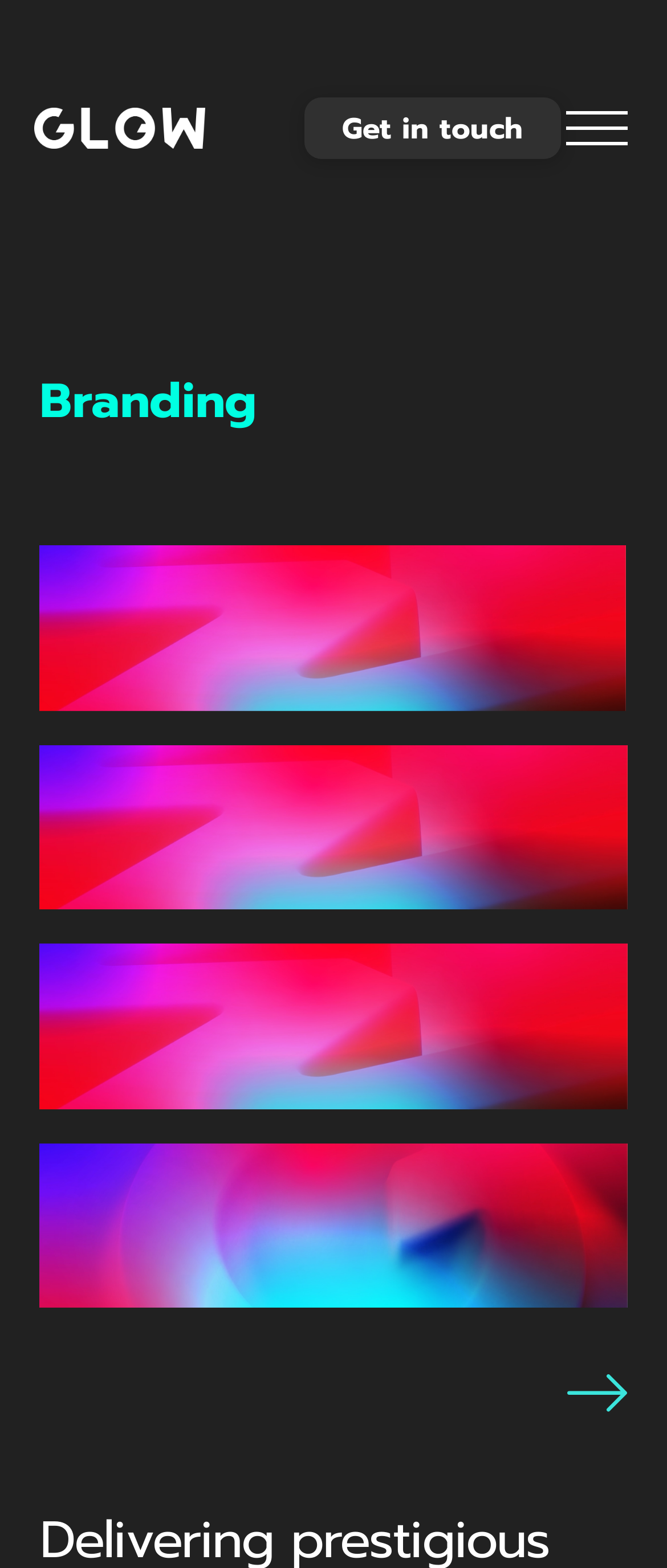Write an elaborate caption that captures the essence of the webpage.

The webpage is focused on branding, specifically "Glow". At the top left, there is a small image link. On the top right, there is a "Get in touch" link, followed by a button to toggle off-canvas content. 

When the button is clicked, a section appears with a heading "Branding" at the top. Below the heading, there are six images arranged vertically, taking up most of the section's space. The images are stacked on top of each other, with the first five images having the same size and position, and the sixth image being slightly smaller and positioned below the others. 

At the bottom of this section, there is a link with no text. The overall layout is organized, with clear headings and concise text.